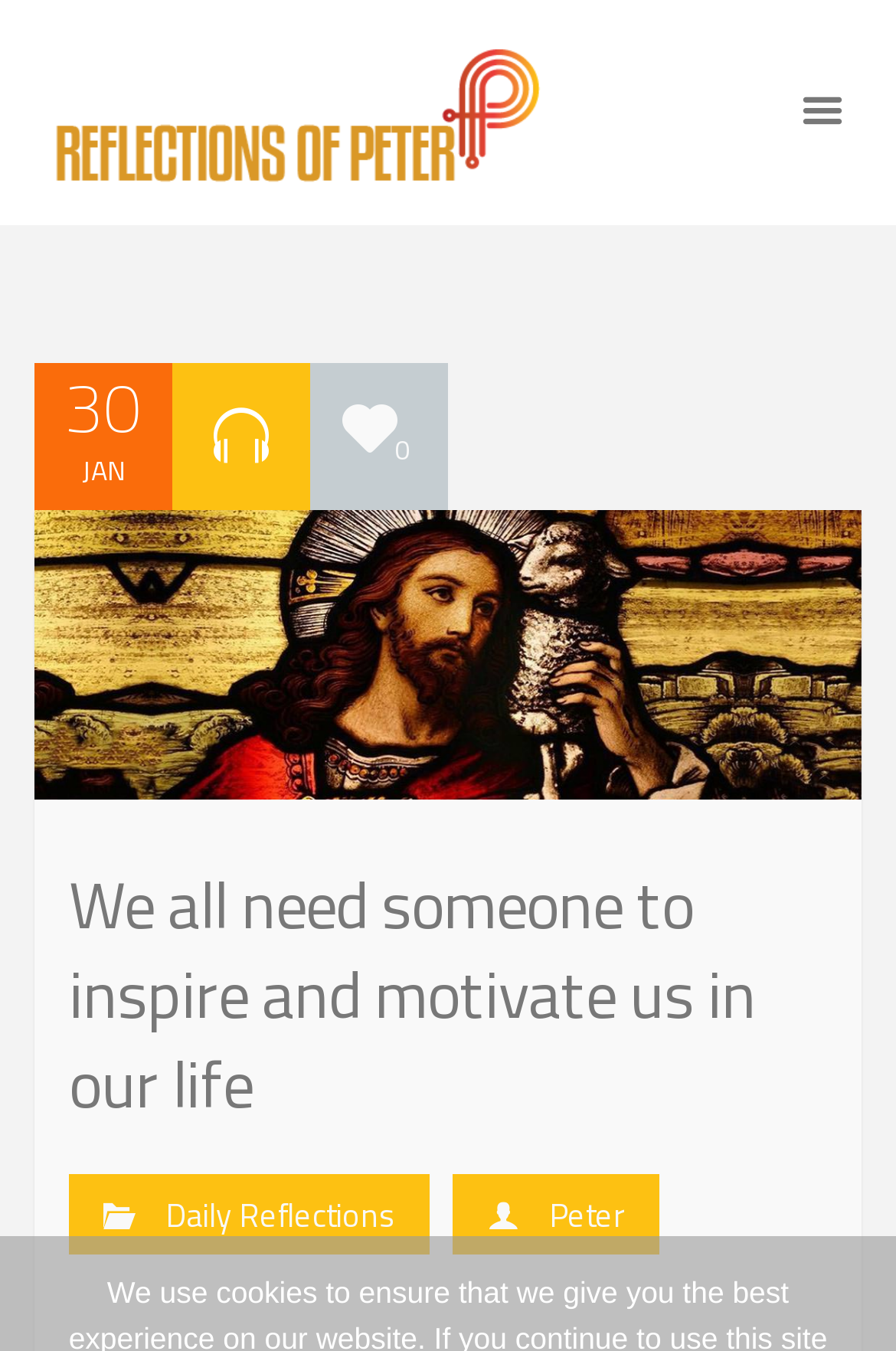Locate the bounding box of the UI element based on this description: "parent_node: 0". Provide four float numbers between 0 and 1 as [left, top, right, bottom].

[0.382, 0.298, 0.444, 0.338]